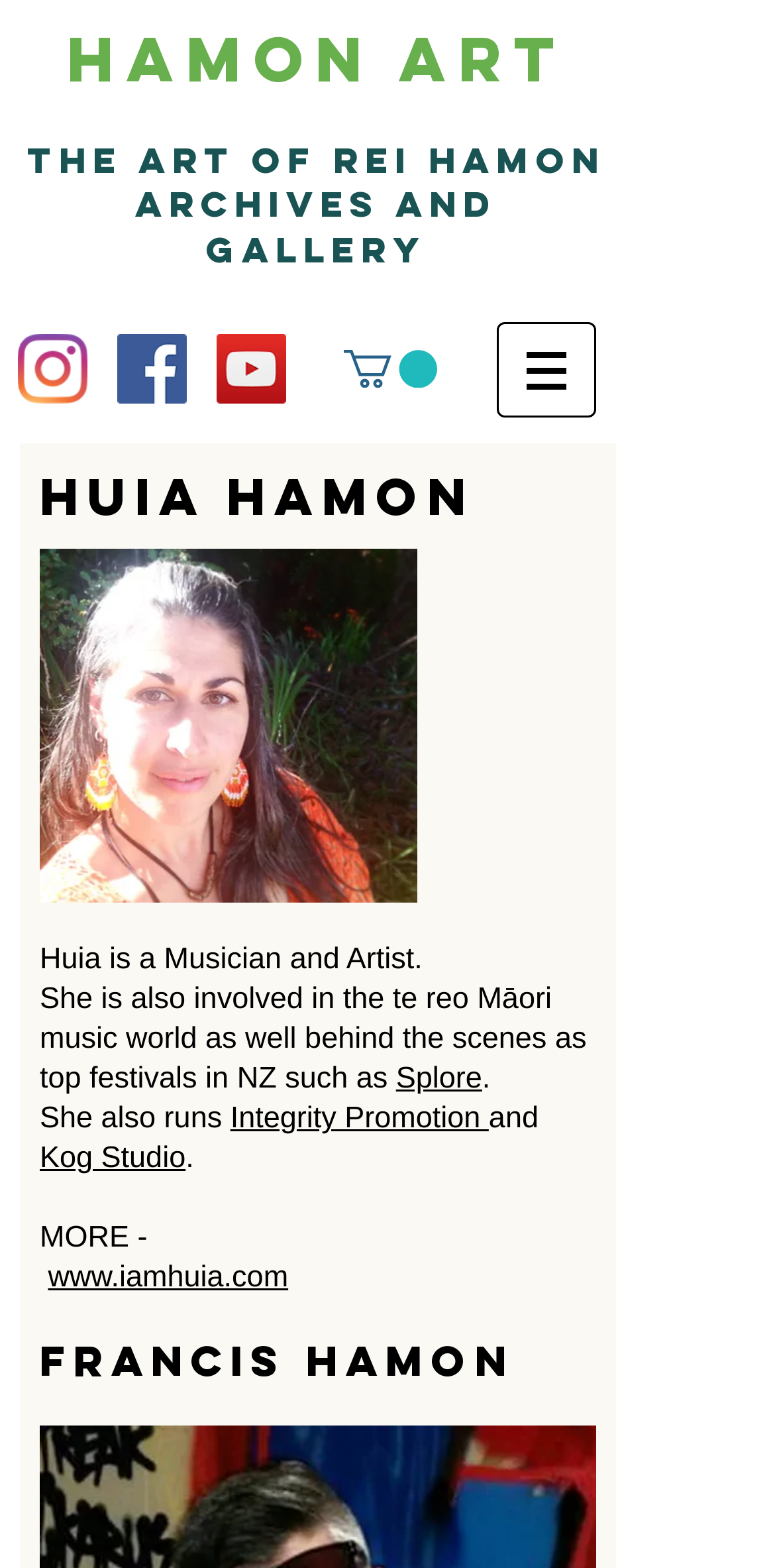What is the name of the studio mentioned on the webpage?
Using the visual information, reply with a single word or short phrase.

Kog Studio